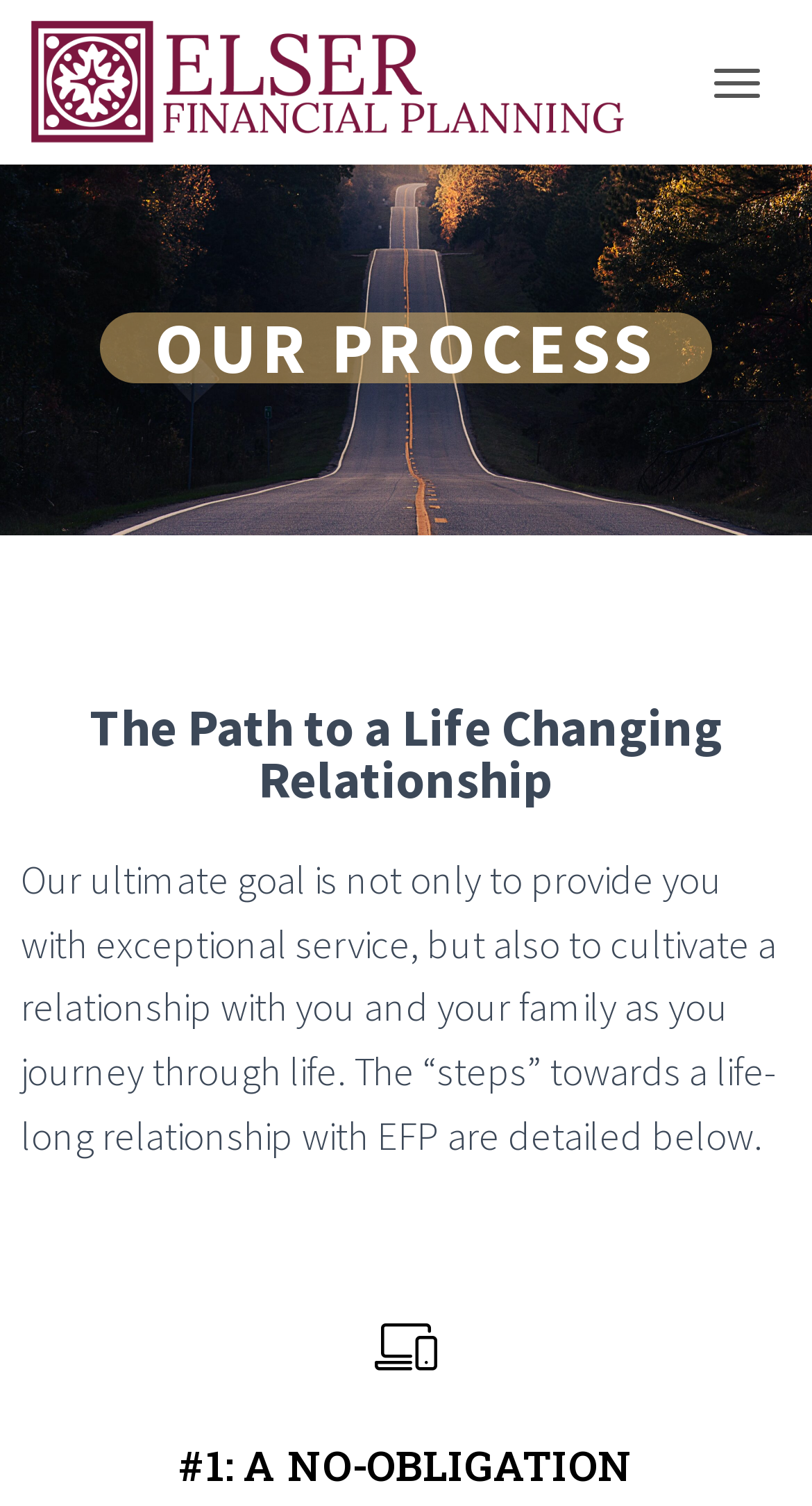Please determine the bounding box coordinates for the UI element described as: "title="Elser Financial Planning"".

[0.038, 0.014, 0.808, 0.096]